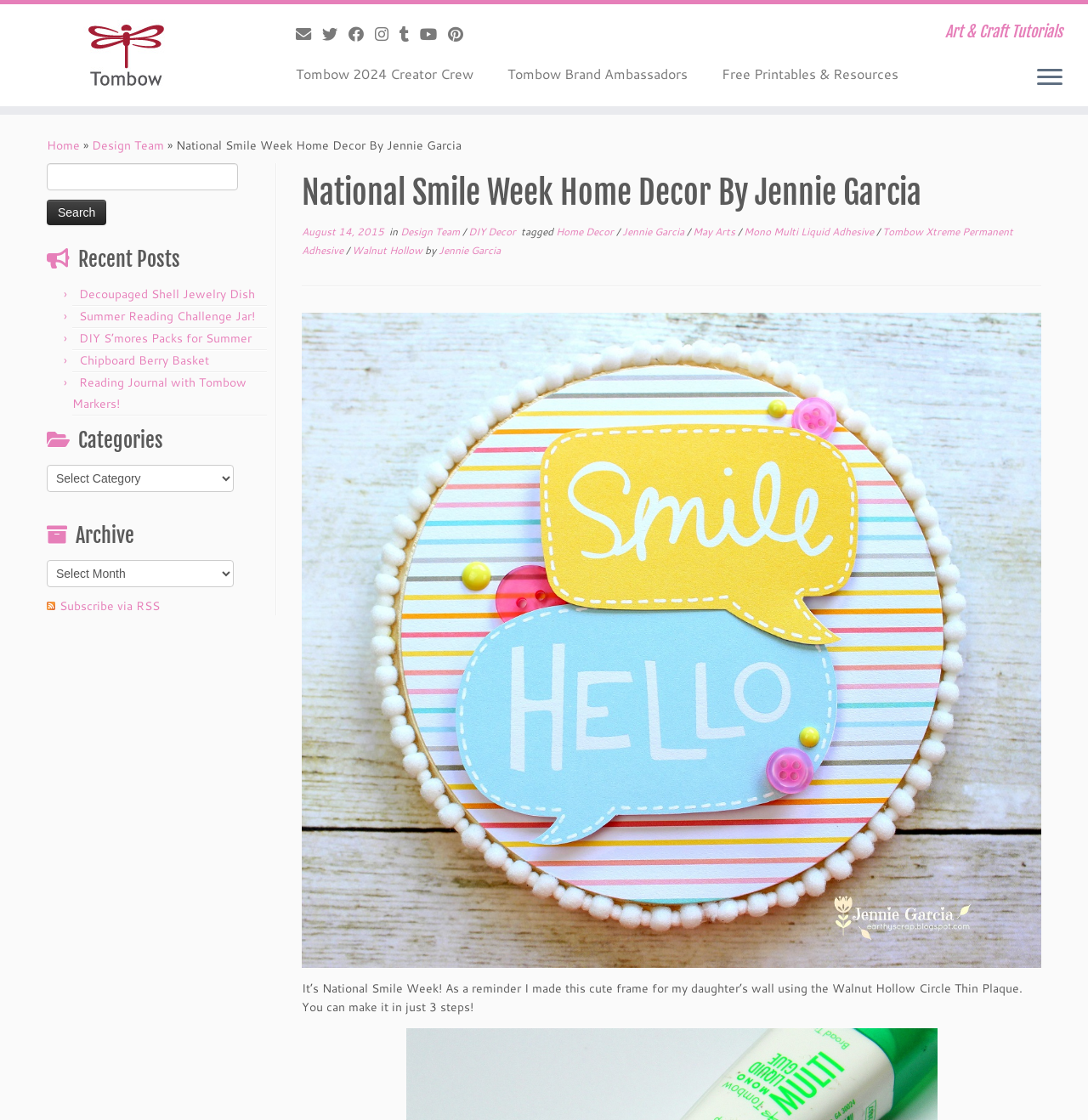Generate a comprehensive caption for the webpage you are viewing.

This webpage is about a DIY home decor project for National Smile Week. At the top, there is a navigation menu with links to the blog's homepage, email, and social media profiles. Below the navigation menu, there is a heading that reads "Art & Craft Tutorials". 

On the left side of the page, there is a sidebar with a search bar, recent posts, categories, and an archive section. The recent posts section lists several DIY projects, including decoupage shell jewelry dishes, summer reading challenge jars, and DIY s'mores packs. The categories section has a dropdown menu, and the archive section also has a dropdown menu.

In the main content area, there is a header with the title "National Smile Week Home Decor By Jennie Garcia" and a date "August 14, 2015". Below the header, there are tags and categories related to the post, including "Design Team", "DIY Decor", "Home Decor", "Jennie Garcia", and others.

The main content of the post is an image of a smiley girly frame, accompanied by a brief description of the project. The description explains that the frame was made using a Walnut Hollow Circle Thin Plaque and can be completed in three steps.